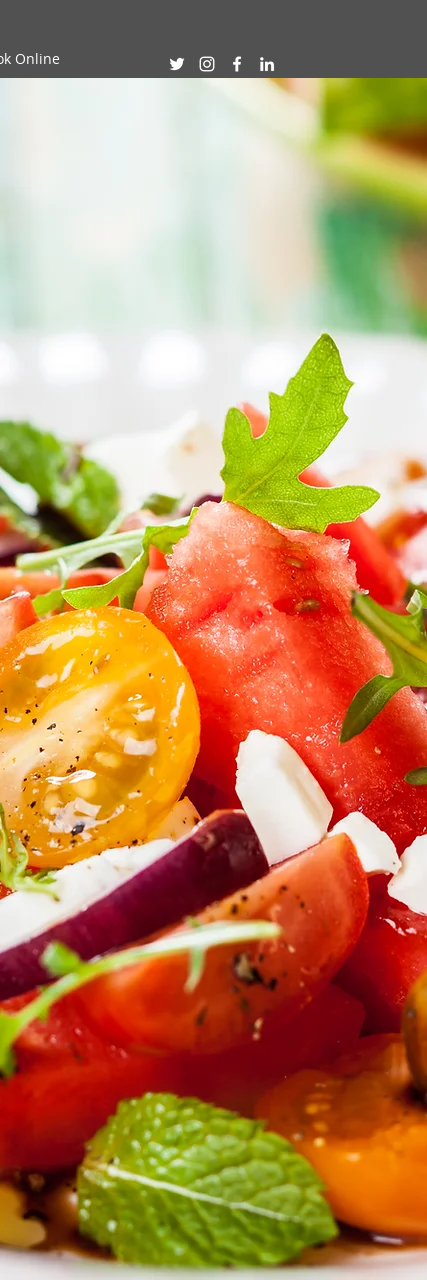What is the texture of the feta cheese?
Based on the visual information, provide a detailed and comprehensive answer.

The caption describes the feta cheese as adding a 'creamy texture' to the salad, indicating that the cheese has a smooth and creamy consistency.